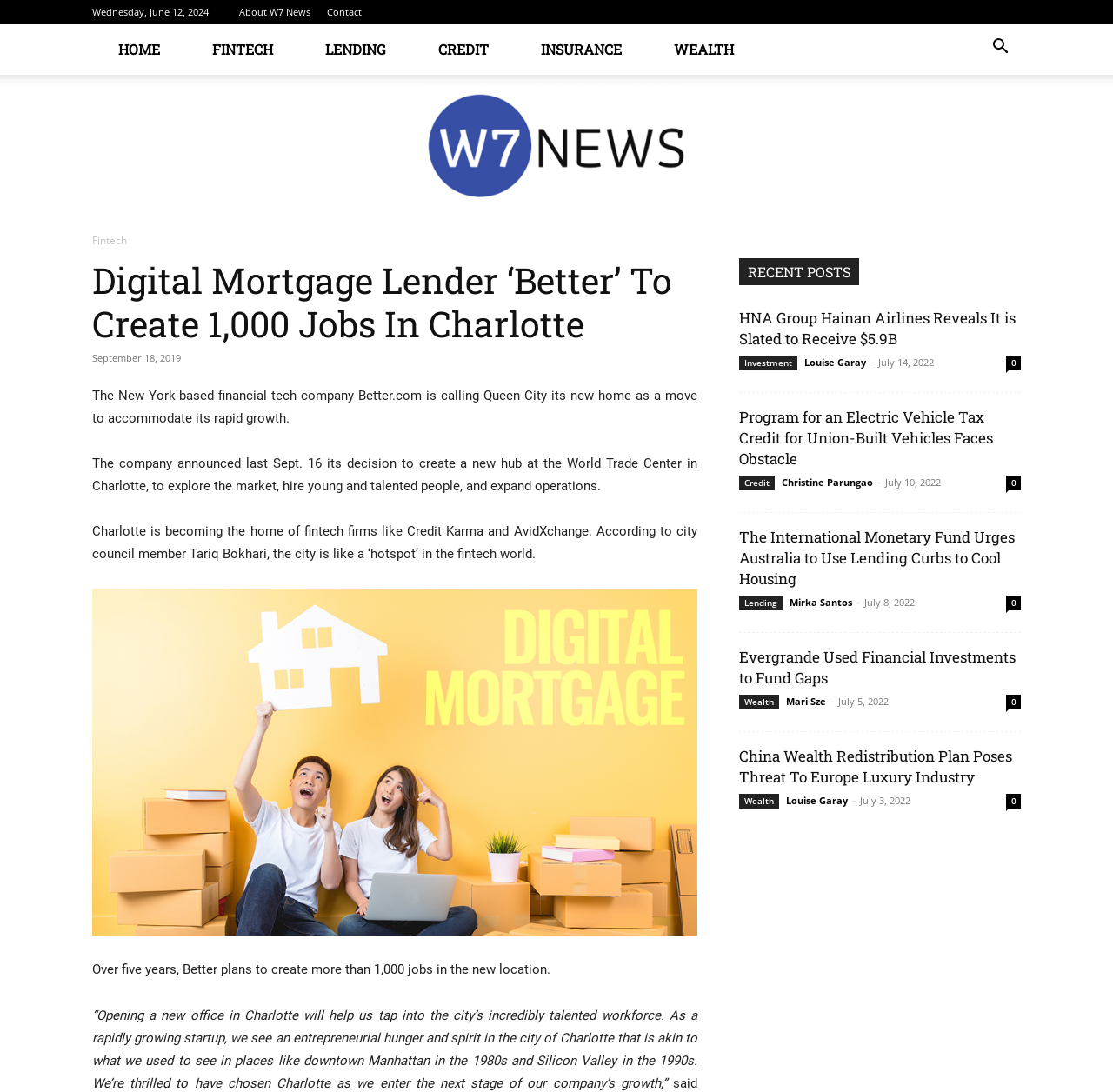Kindly determine the bounding box coordinates for the area that needs to be clicked to execute this instruction: "Click on 'Program for an Electric Vehicle Tax Credit for Union-Built Vehicles Faces Obstacle'".

[0.664, 0.373, 0.892, 0.429]